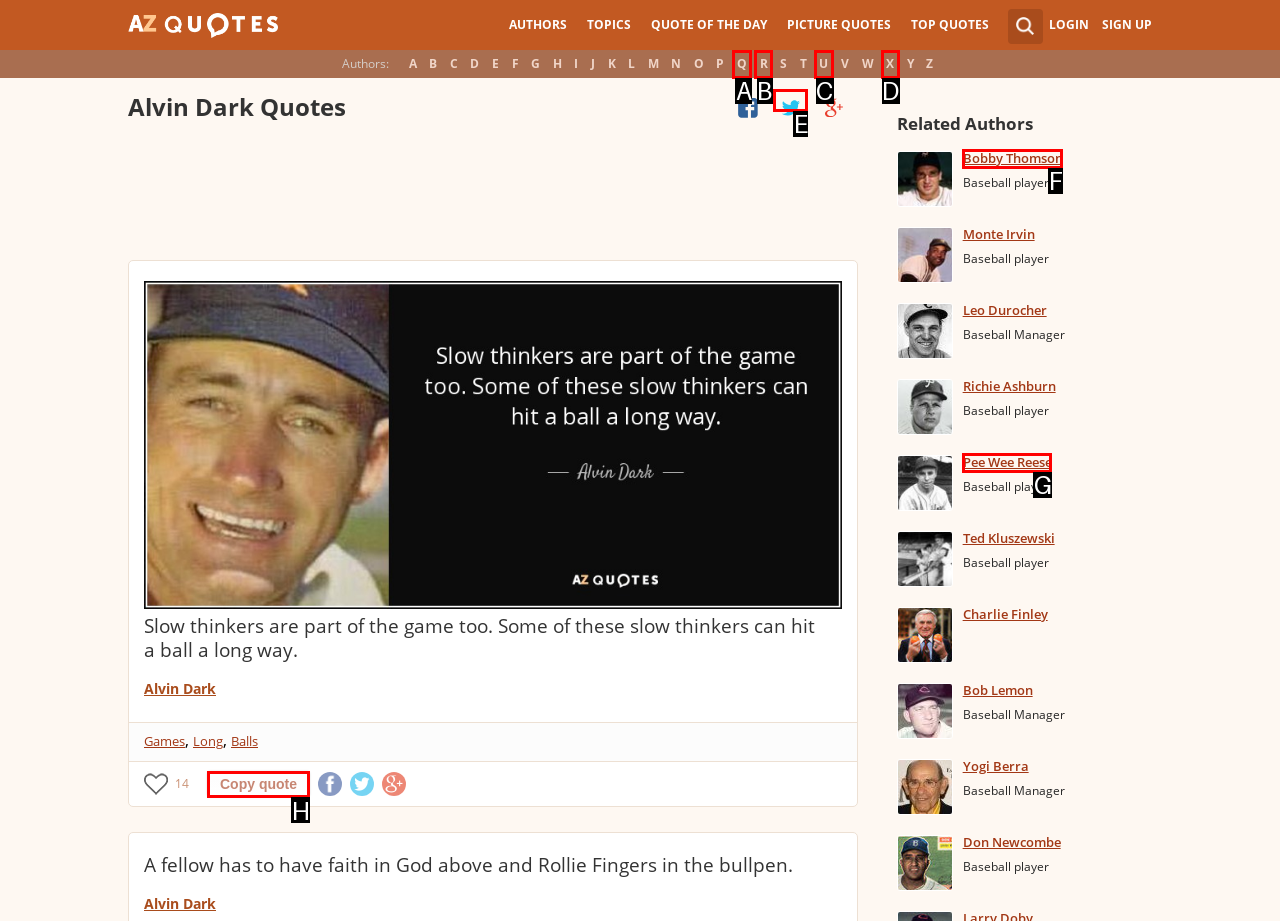Which HTML element should be clicked to complete the task: Click on the 'Copy quote' link? Answer with the letter of the corresponding option.

H